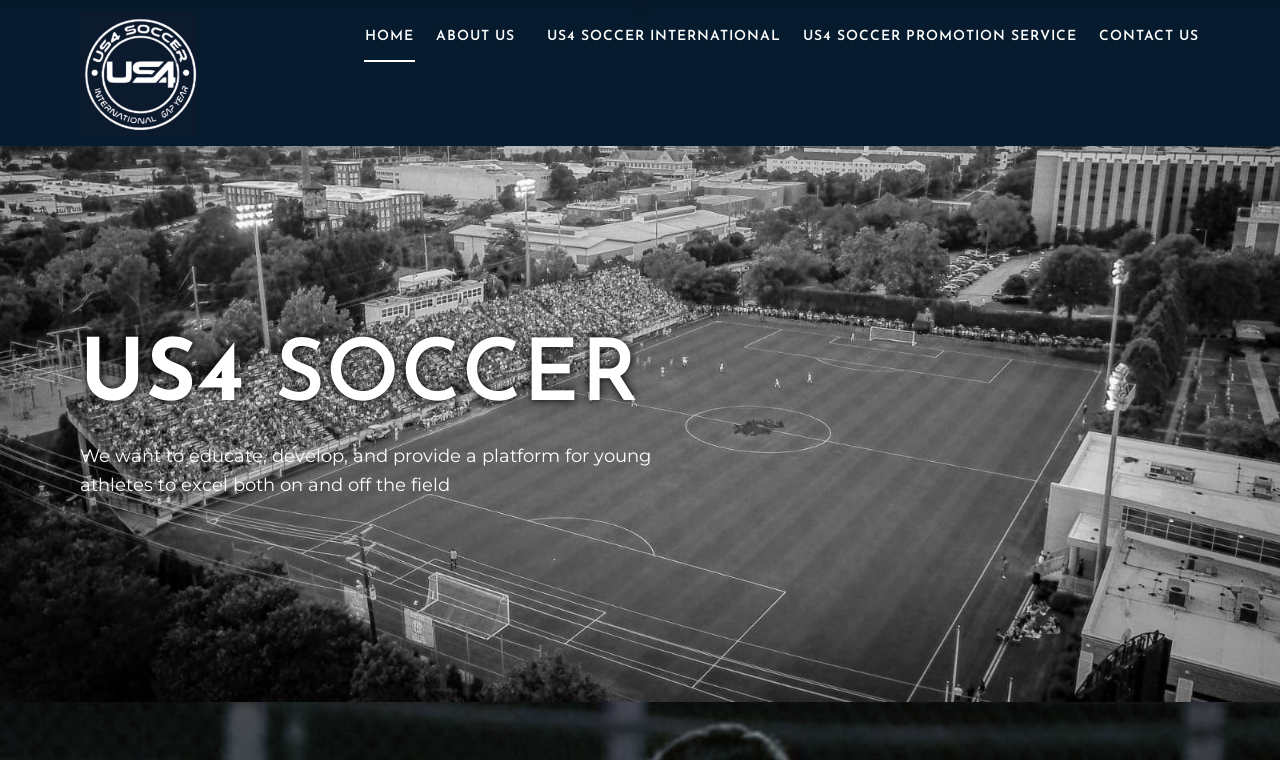What is the position of the 'CONTACT US' link?
Can you give a detailed and elaborate answer to the question?

By examining the bounding box coordinates of the links in the top navigation bar, we can determine the position of each link. The 'CONTACT US' link has the highest x2 coordinate, indicating that it is the rightmost link in the navigation bar.